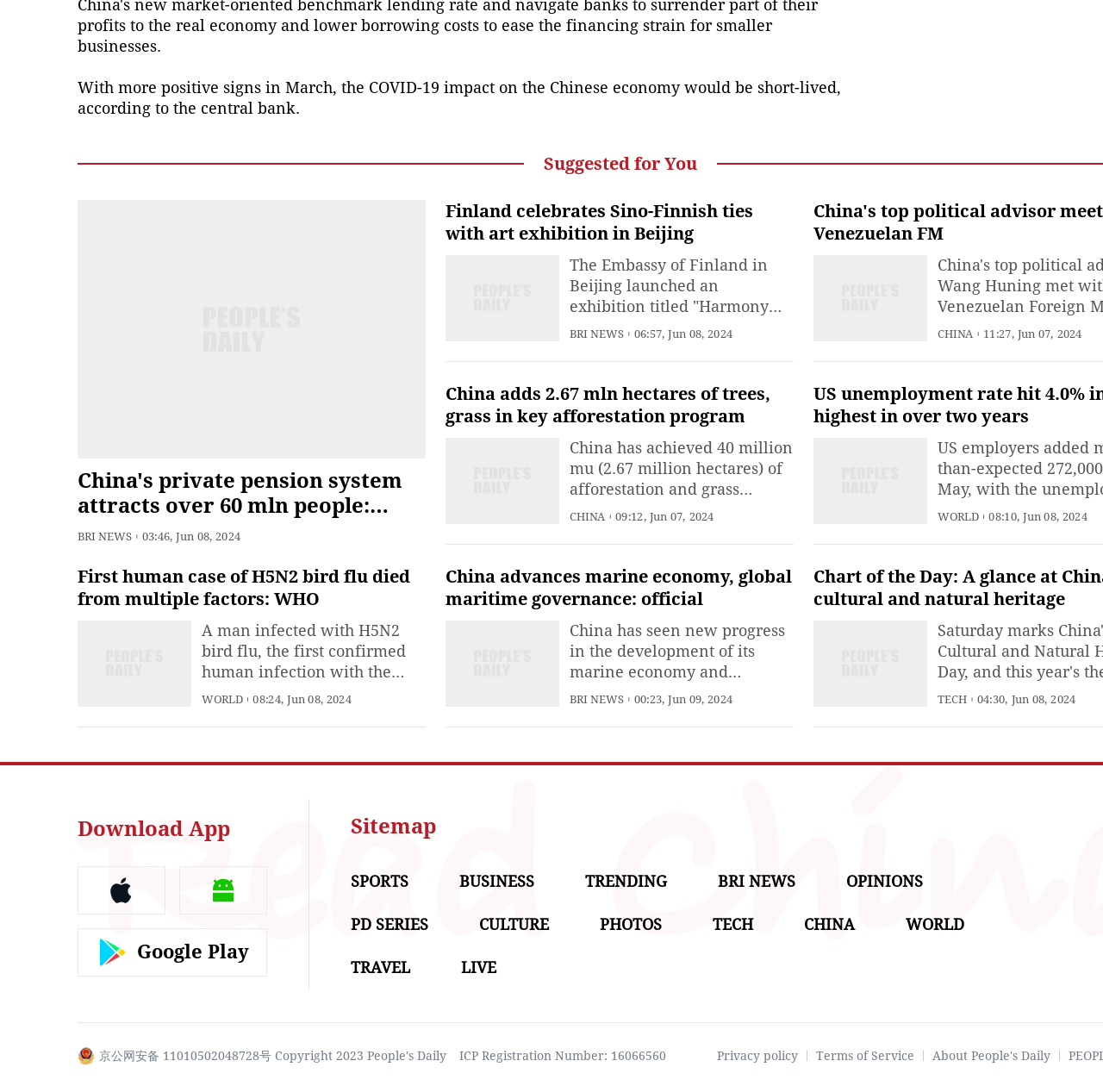Please mark the bounding box coordinates of the area that should be clicked to carry out the instruction: "Contact us".

None